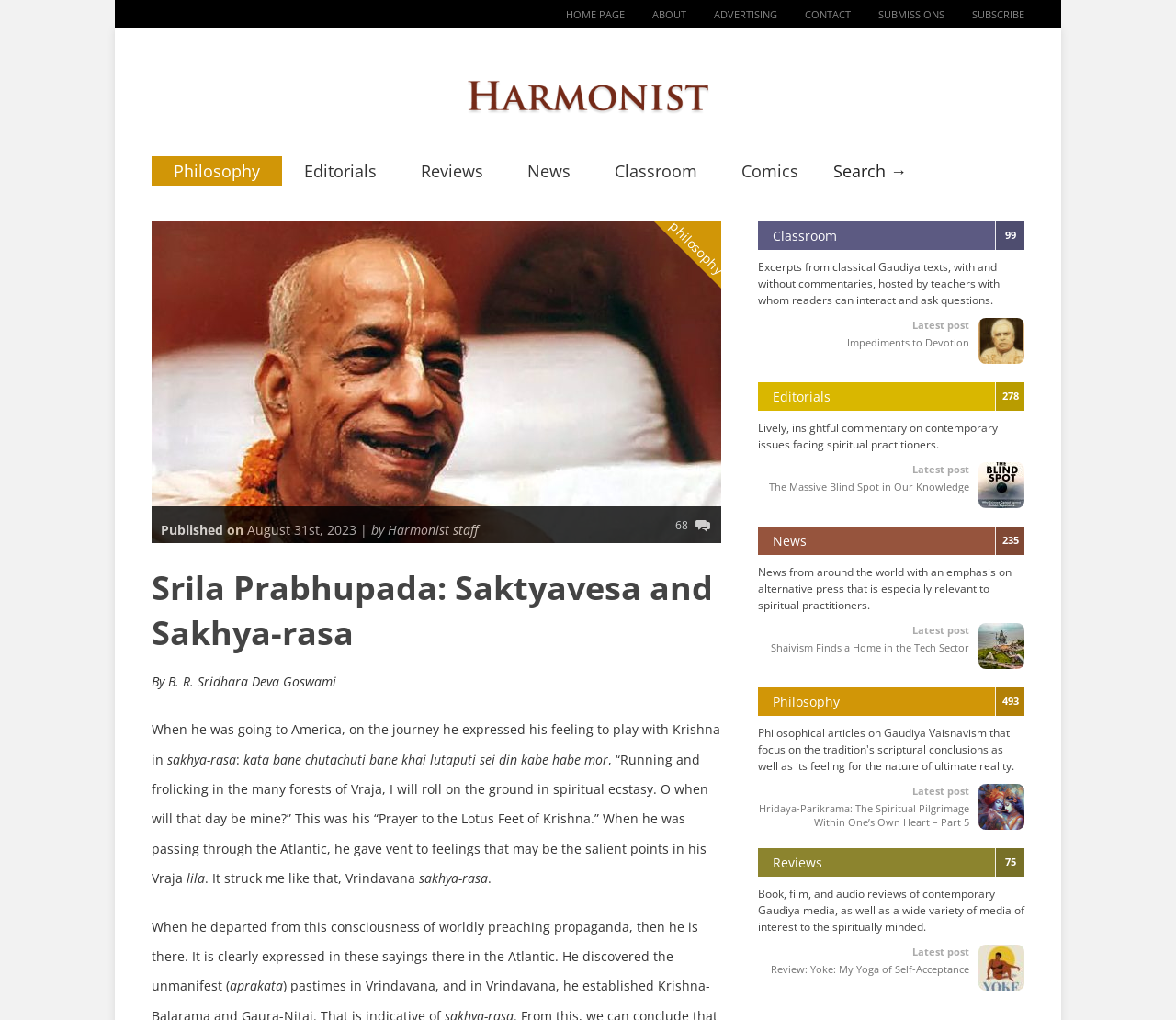Please identify the bounding box coordinates for the region that you need to click to follow this instruction: "Search for something".

[0.698, 0.153, 0.788, 0.182]